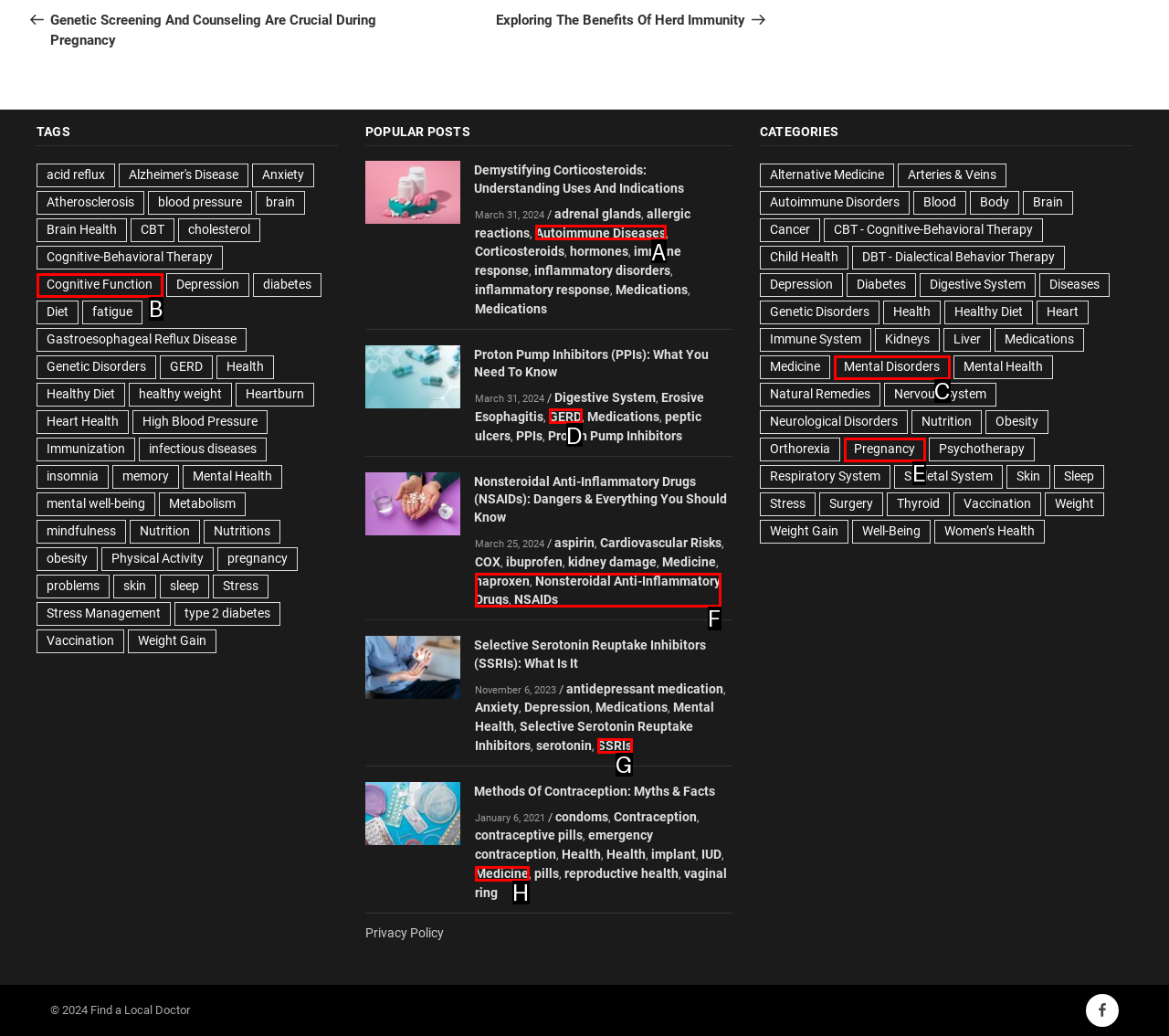From the given options, choose the one to complete the task: learn about 'GERD'
Indicate the letter of the correct option.

D